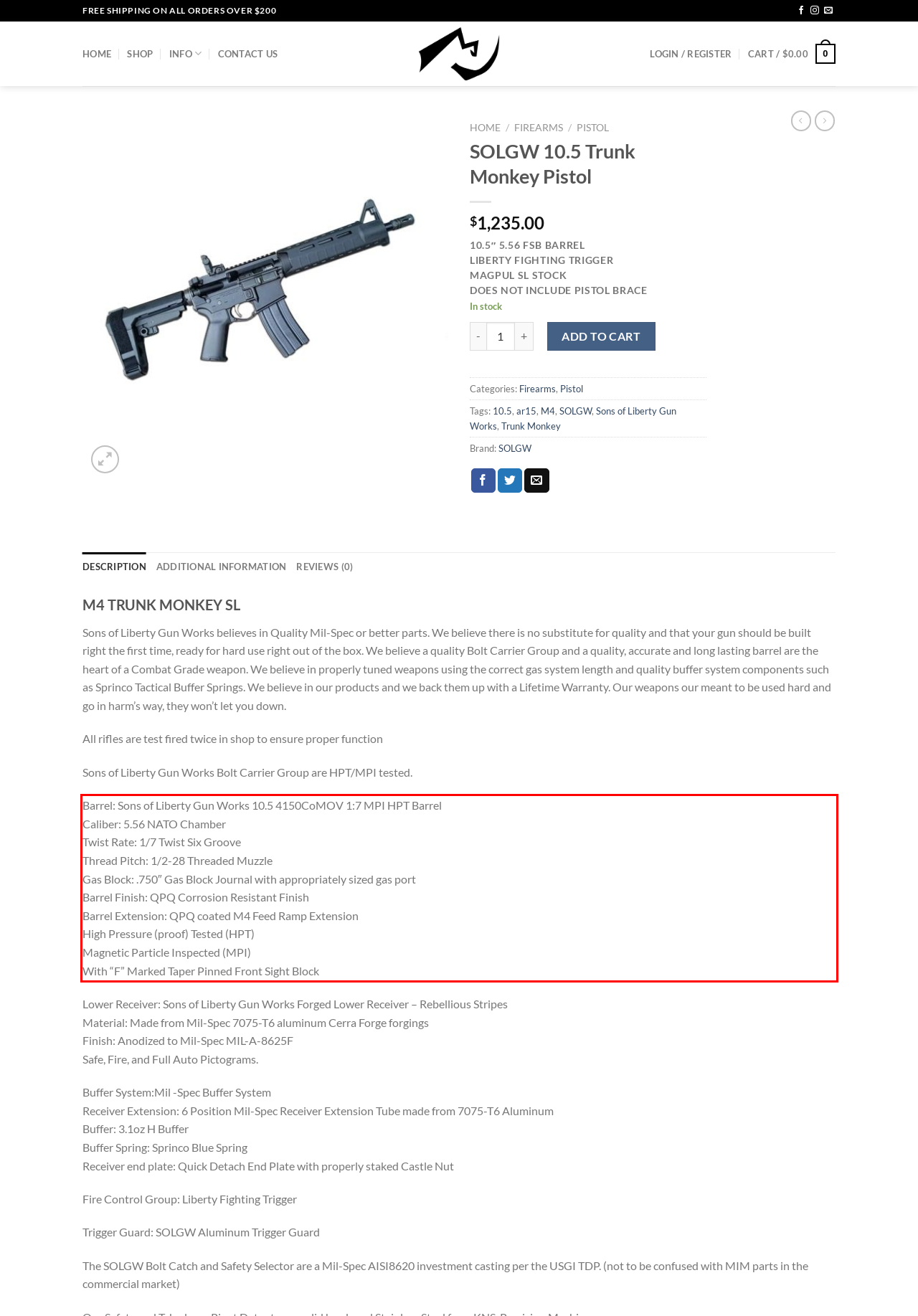Within the provided webpage screenshot, find the red rectangle bounding box and perform OCR to obtain the text content.

Barrel: Sons of Liberty Gun Works 10.5 4150CoMOV 1:7 MPI HPT Barrel Caliber: 5.56 NATO Chamber Twist Rate: 1/7 Twist Six Groove Thread Pitch: 1/2-28 Threaded Muzzle Gas Block: .750″ Gas Block Journal with appropriately sized gas port Barrel Finish: QPQ Corrosion Resistant Finish Barrel Extension: QPQ coated M4 Feed Ramp Extension High Pressure (proof) Tested (HPT) Magnetic Particle Inspected (MPI) With “F” Marked Taper Pinned Front Sight Block